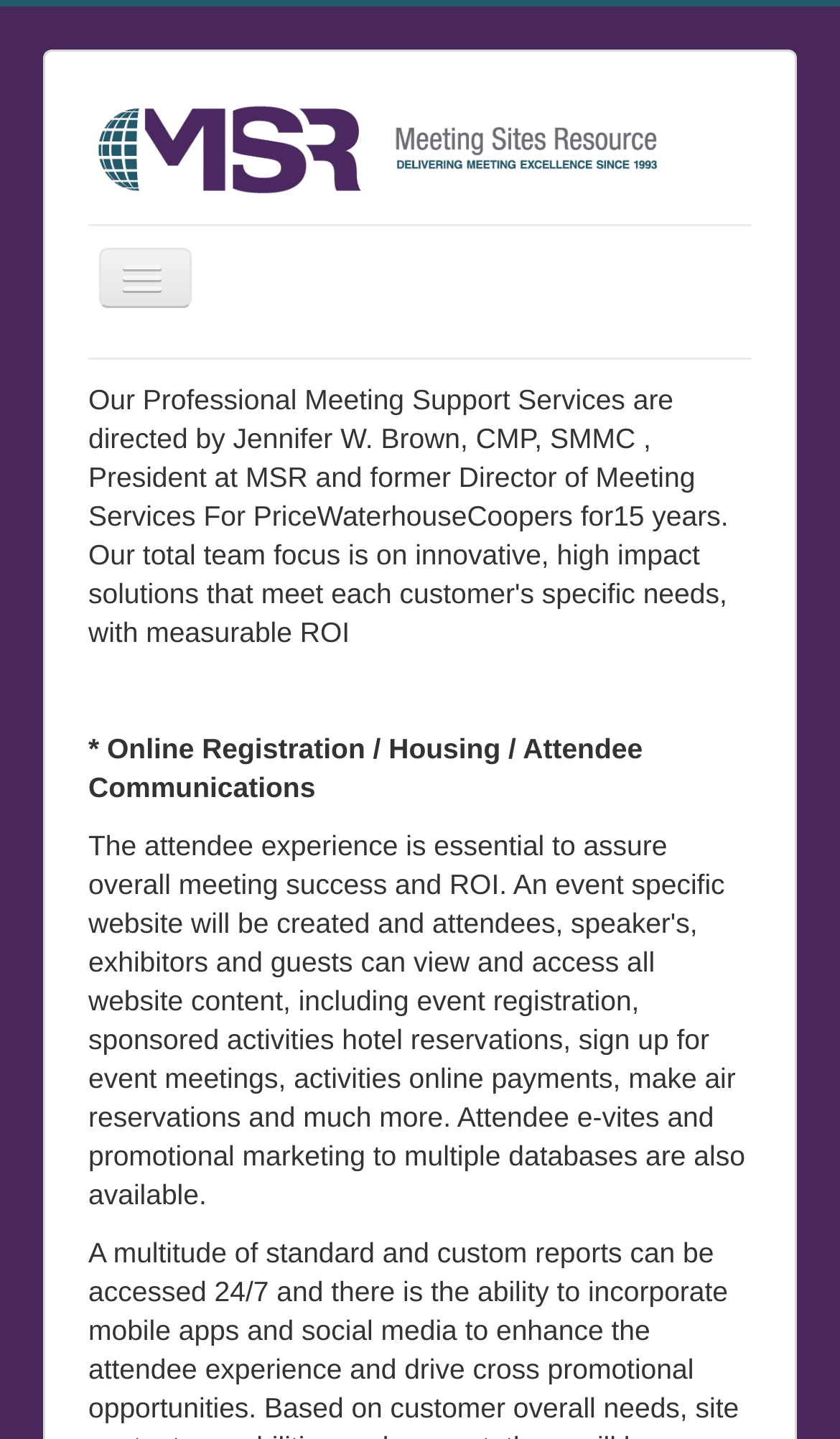What is the purpose of the 'Toggle Navigation' button?
Relying on the image, give a concise answer in one word or a brief phrase.

To toggle navigation